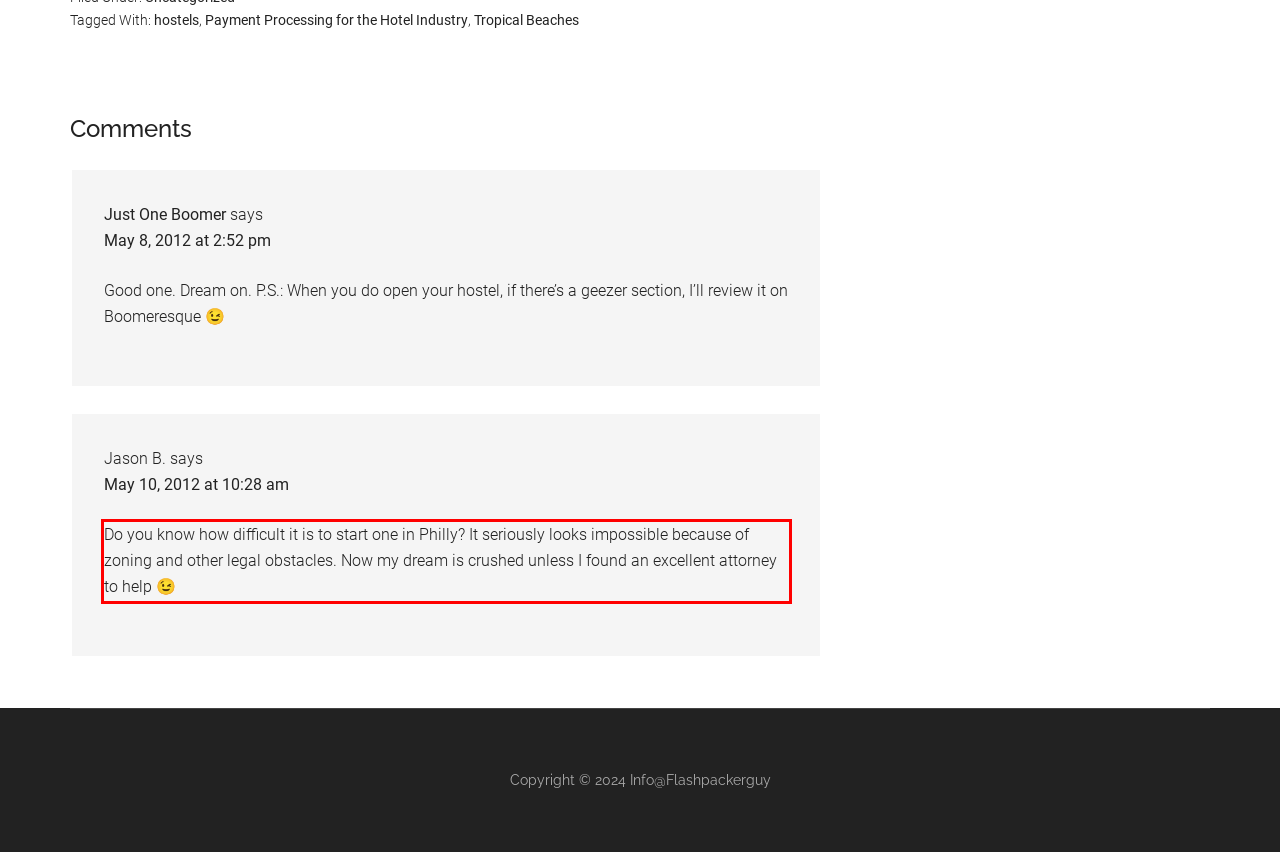With the provided screenshot of a webpage, locate the red bounding box and perform OCR to extract the text content inside it.

Do you know how difficult it is to start one in Philly? It seriously looks impossible because of zoning and other legal obstacles. Now my dream is crushed unless I found an excellent attorney to help 😉